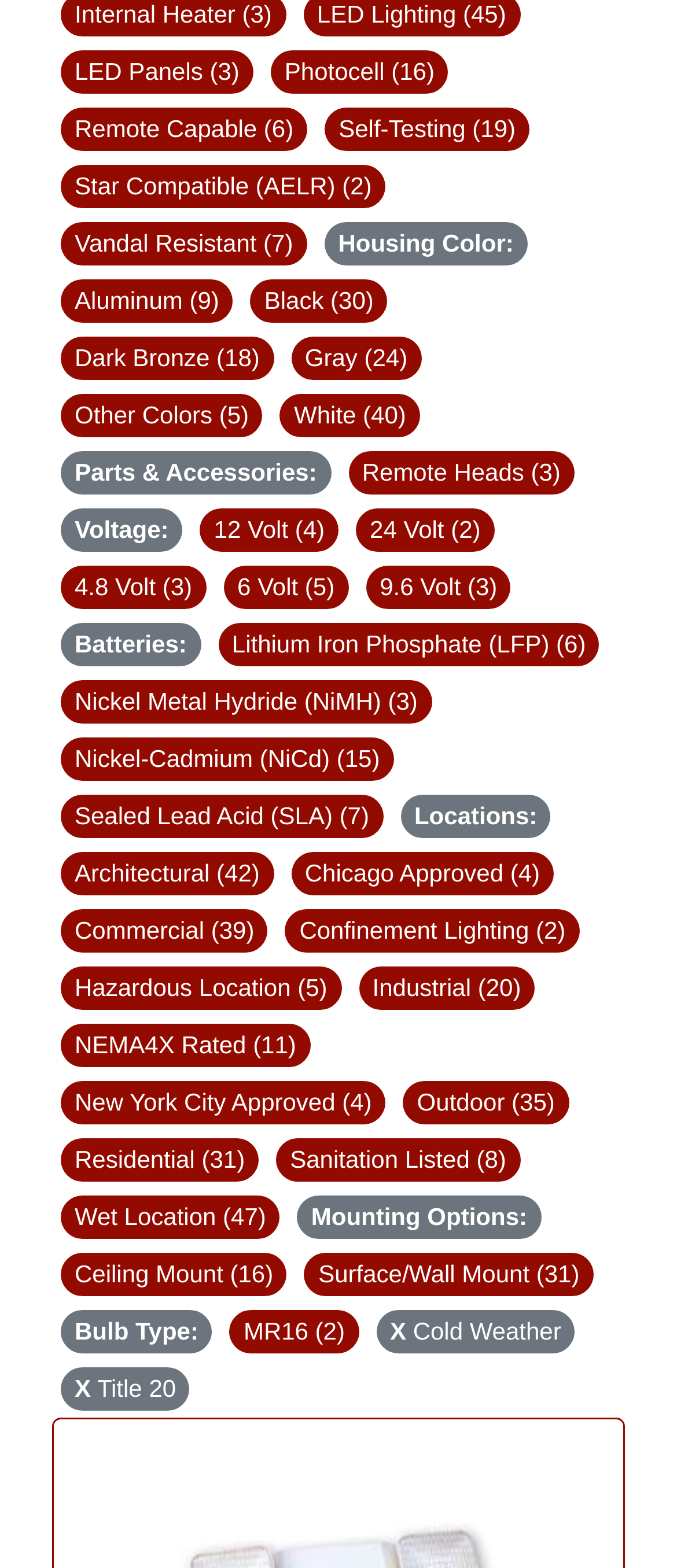Identify and provide the bounding box for the element described by: "Black (30)".

[0.37, 0.178, 0.573, 0.206]